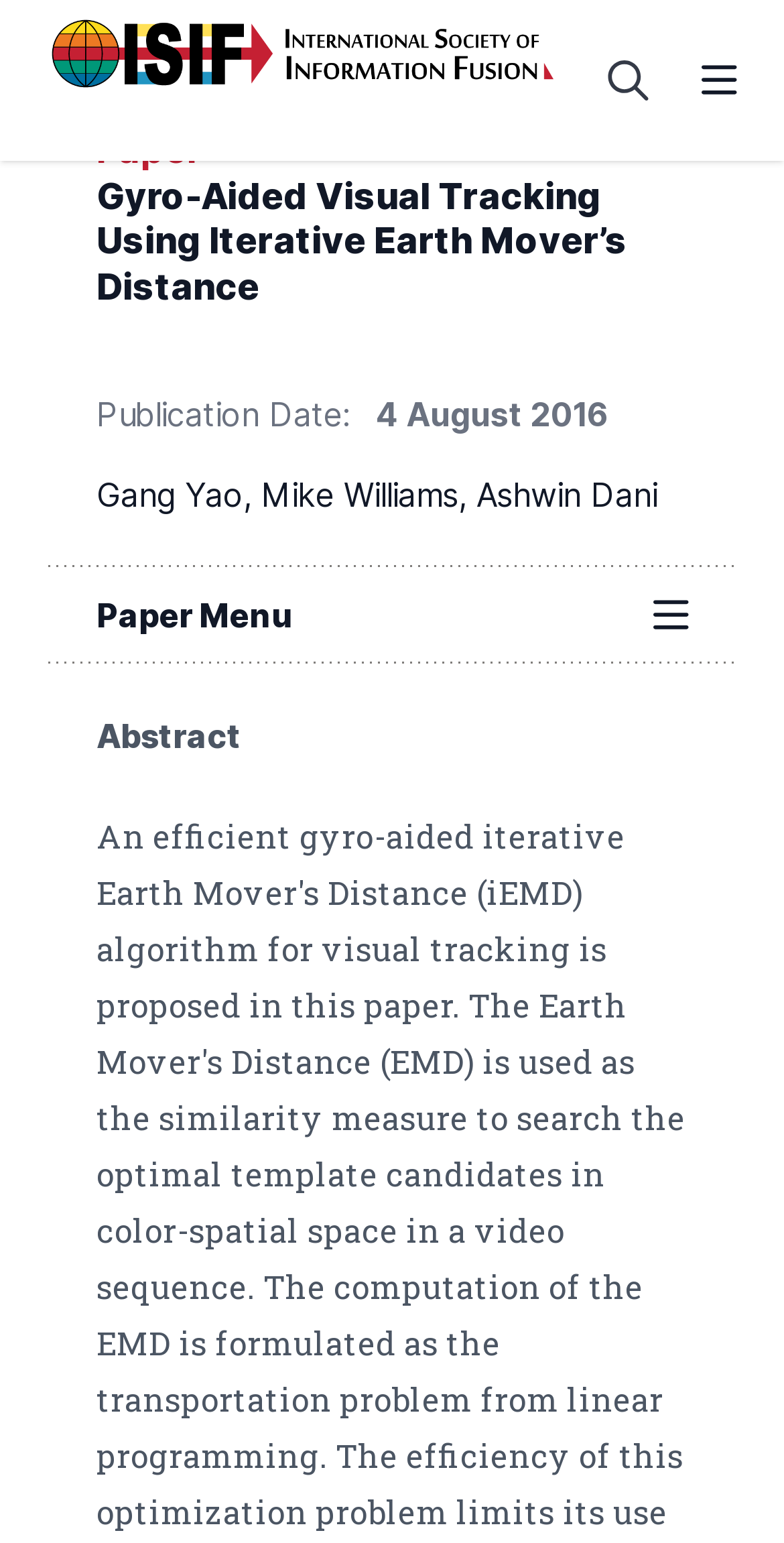Bounding box coordinates are to be given in the format (top-left x, top-left y, bottom-right x, bottom-right y). All values must be floating point numbers between 0 and 1. Provide the bounding box coordinate for the UI element described as: Ashwin Dani

[0.608, 0.308, 0.838, 0.334]